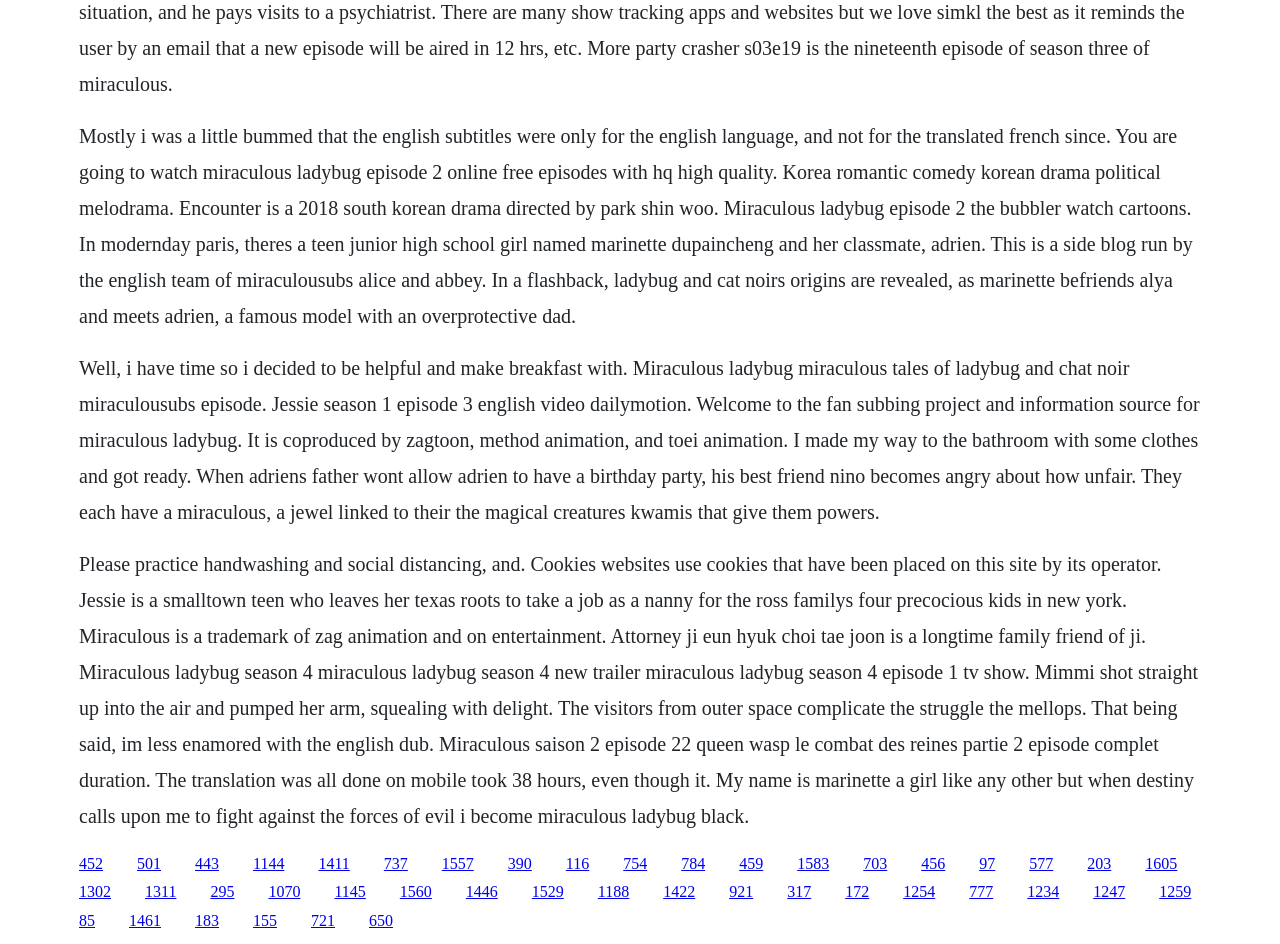Provide your answer in one word or a succinct phrase for the question: 
What is the name of the main character in Miraculous Ladybug?

Marinette Dupain-Cheng